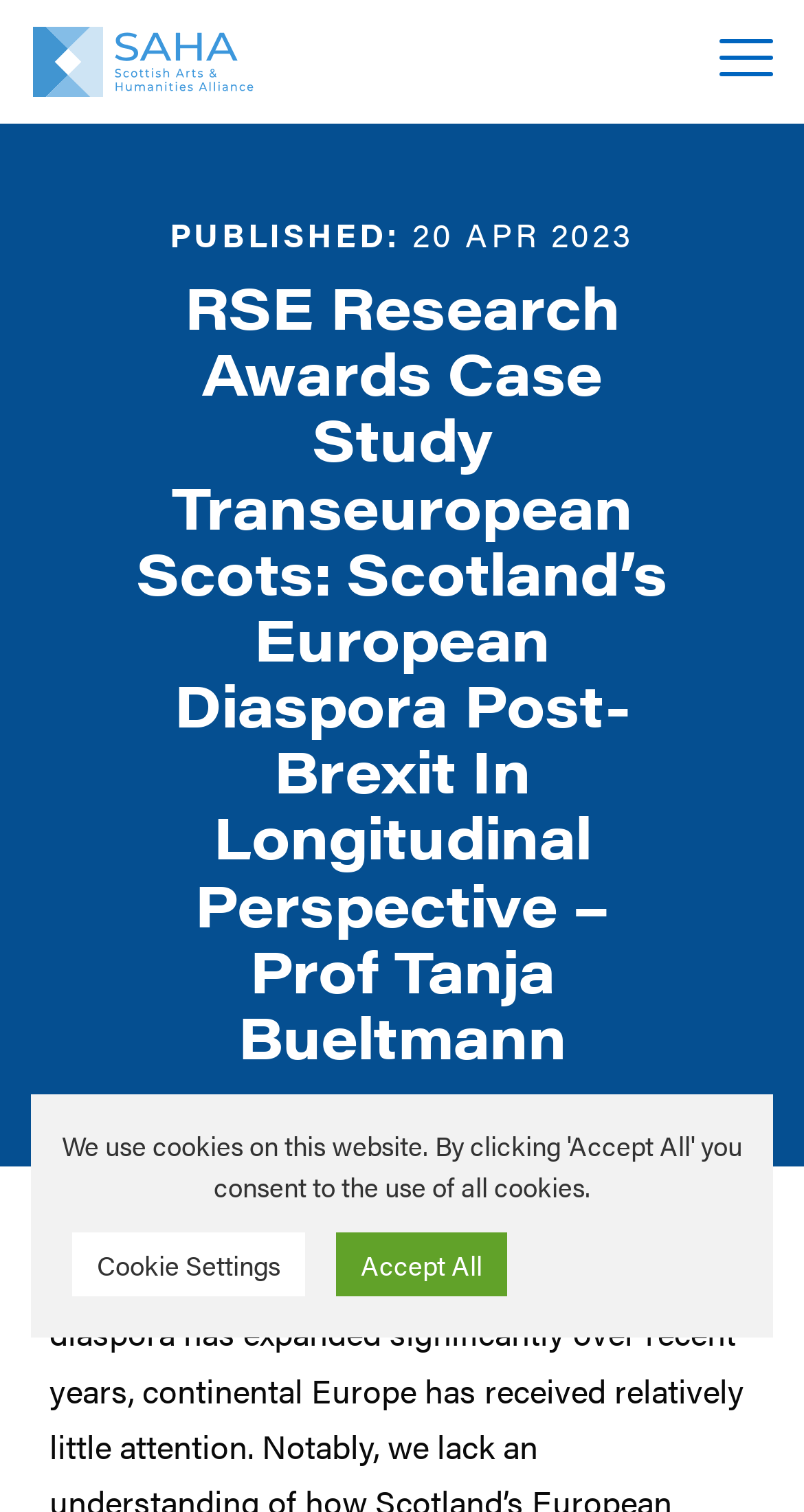Locate the bounding box of the user interface element based on this description: "代发货".

None